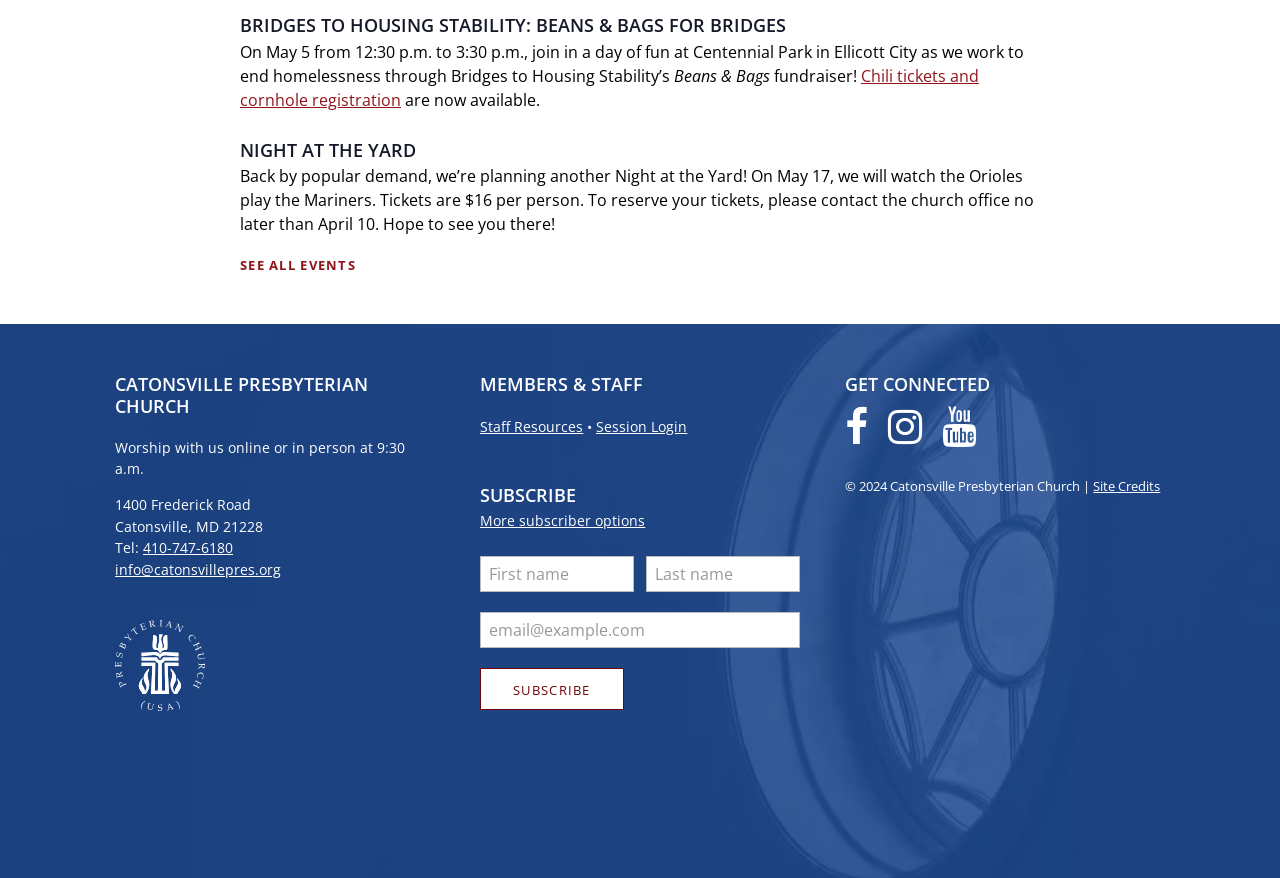Show me the bounding box coordinates of the clickable region to achieve the task as per the instruction: "Visit the Facebook page".

[0.66, 0.453, 0.678, 0.515]